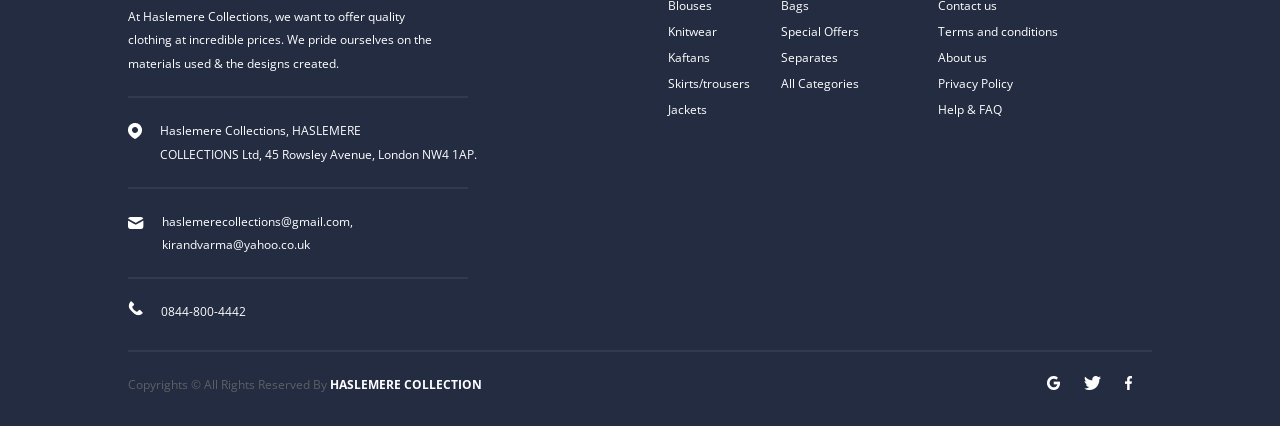How can I contact the company?
Please elaborate on the answer to the question with detailed information.

The webpage provides two email addresses, haslemerecollections@gmail.com and kirandvarma@yahoo.co.uk, and a phone number, 0844-800-4442, which can be used to contact the company.